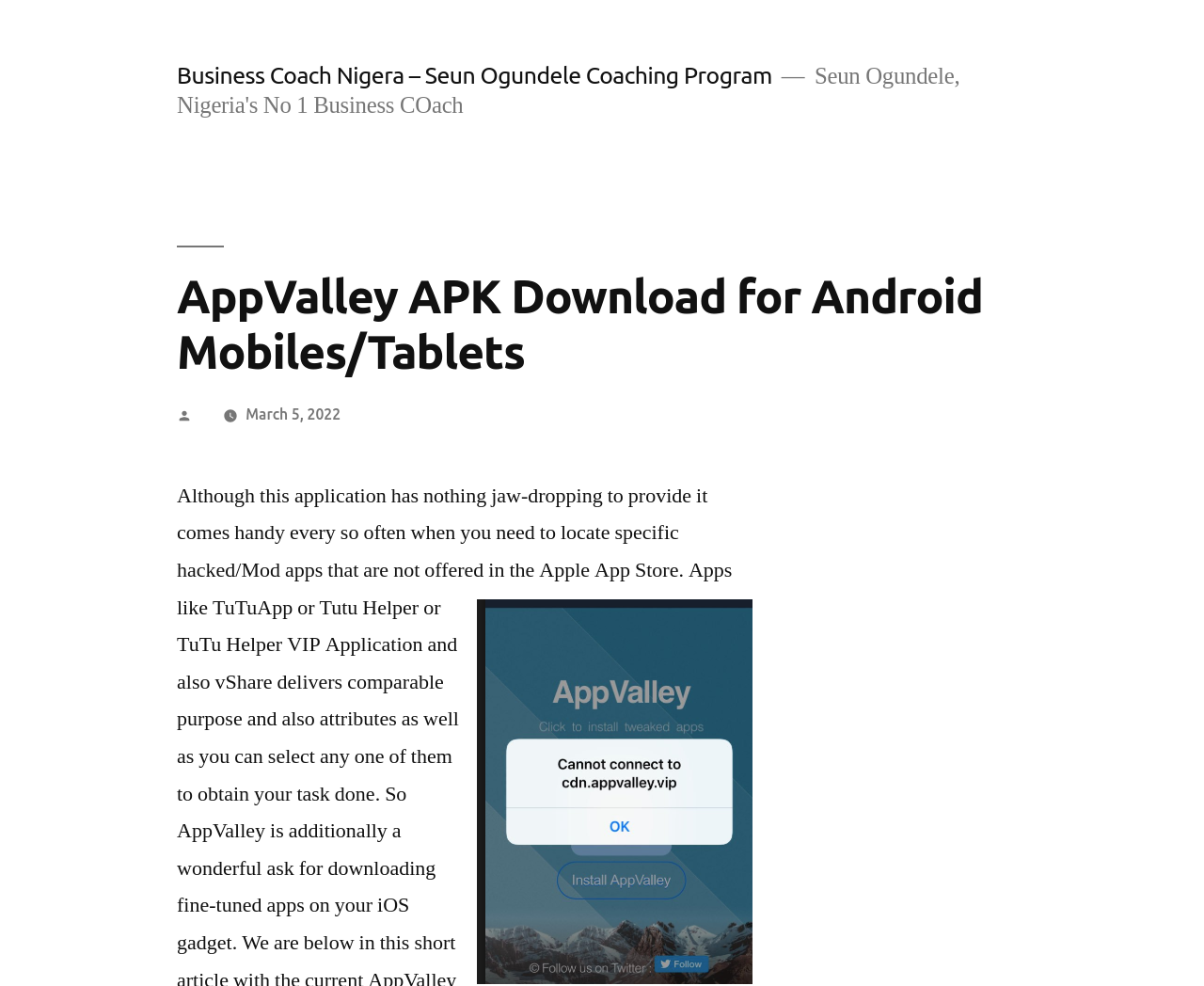Based on the element description parent_node: Your name * name="author", identify the bounding box coordinates for the UI element. The coordinates should be in the format (top-left x, top-left y, bottom-right x, bottom-right y) and within the 0 to 1 range.

None